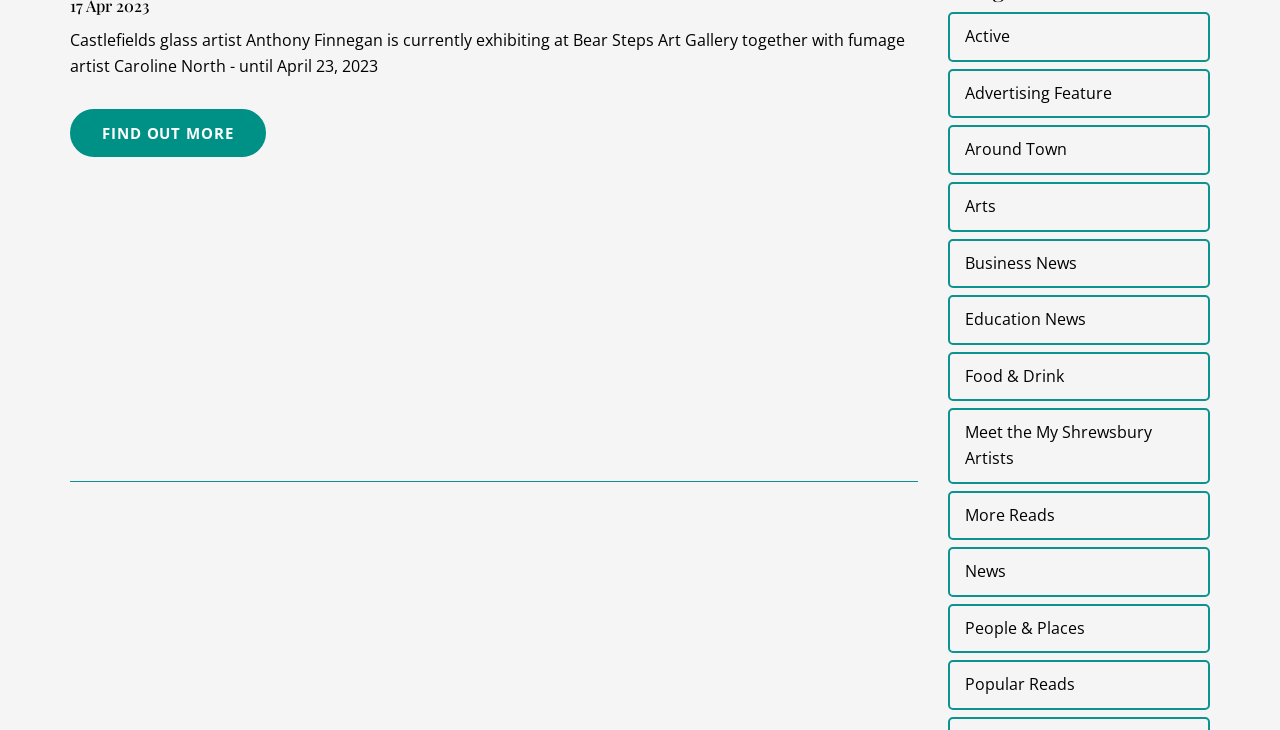Use a single word or phrase to respond to the question:
What is the name of the glass artist exhibiting at Bear Steps Art Gallery?

Anthony Finnegan